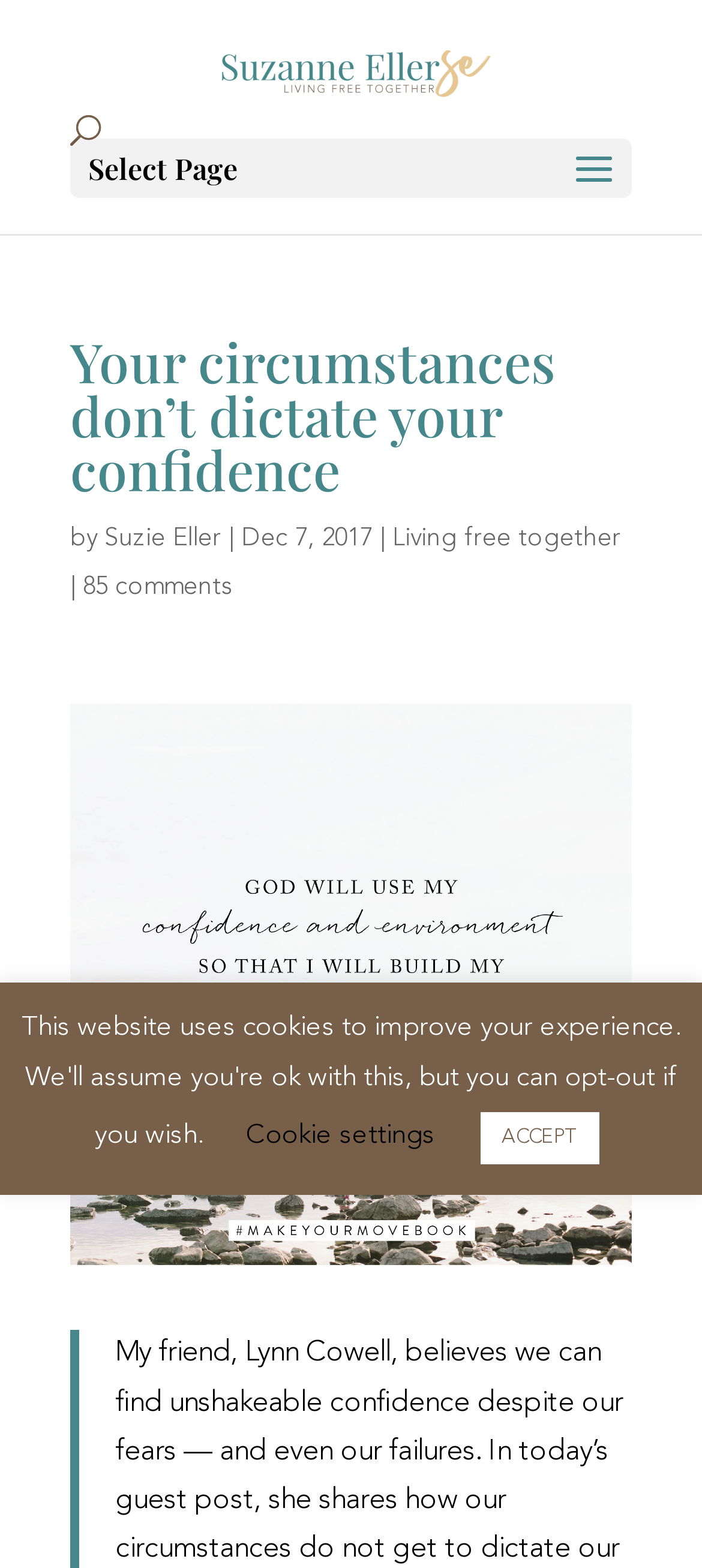Using the provided element description "Living free together", determine the bounding box coordinates of the UI element.

[0.559, 0.335, 0.885, 0.351]